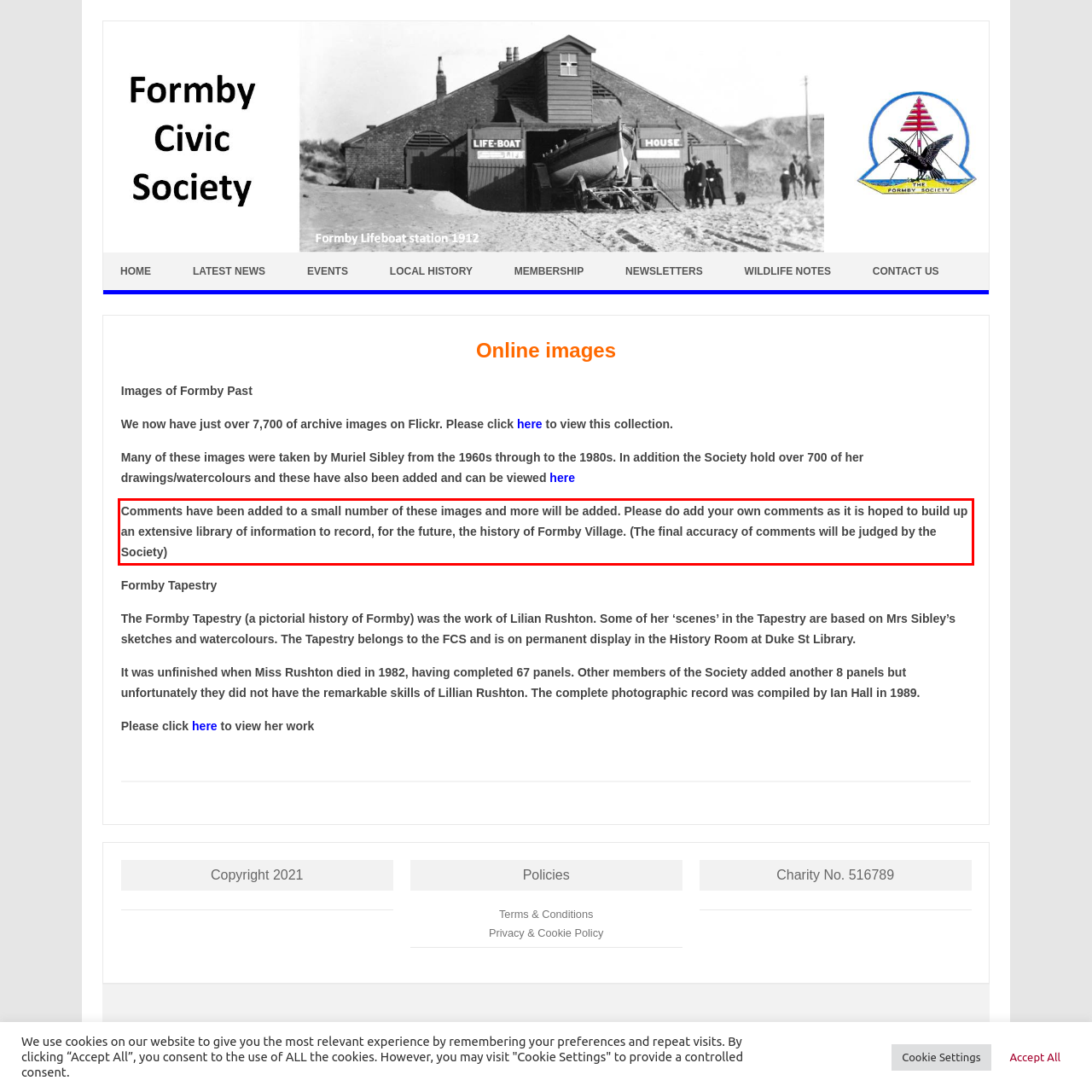Look at the screenshot of the webpage, locate the red rectangle bounding box, and generate the text content that it contains.

Comments have been added to a small number of these images and more will be added. Please do add your own comments as it is hoped to build up an extensive library of information to record, for the future, the history of Formby Village. (The final accuracy of comments will be judged by the Society)